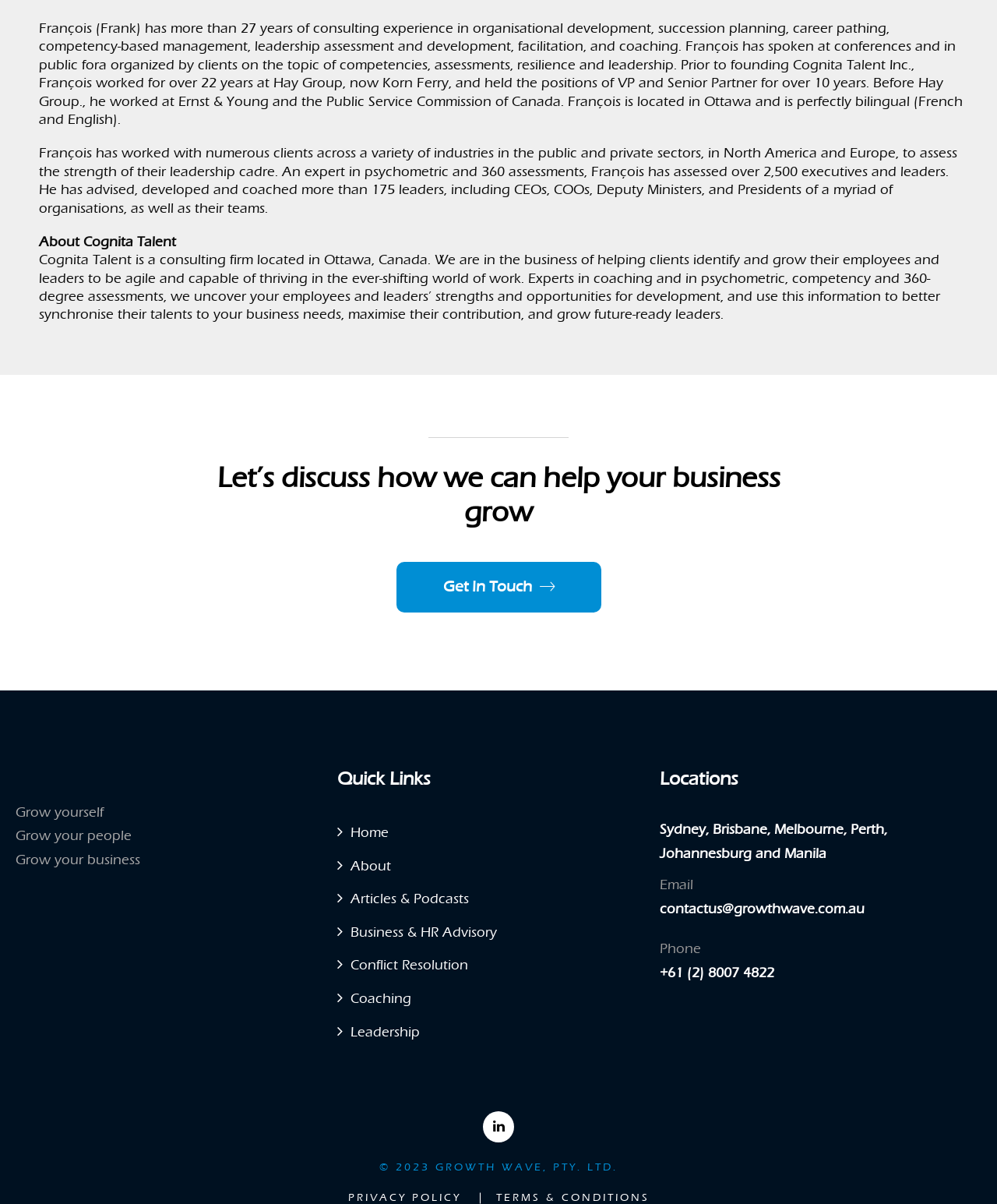Please identify the bounding box coordinates of the region to click in order to complete the task: "Go to Home". The coordinates must be four float numbers between 0 and 1, specified as [left, top, right, bottom].

[0.339, 0.686, 0.39, 0.697]